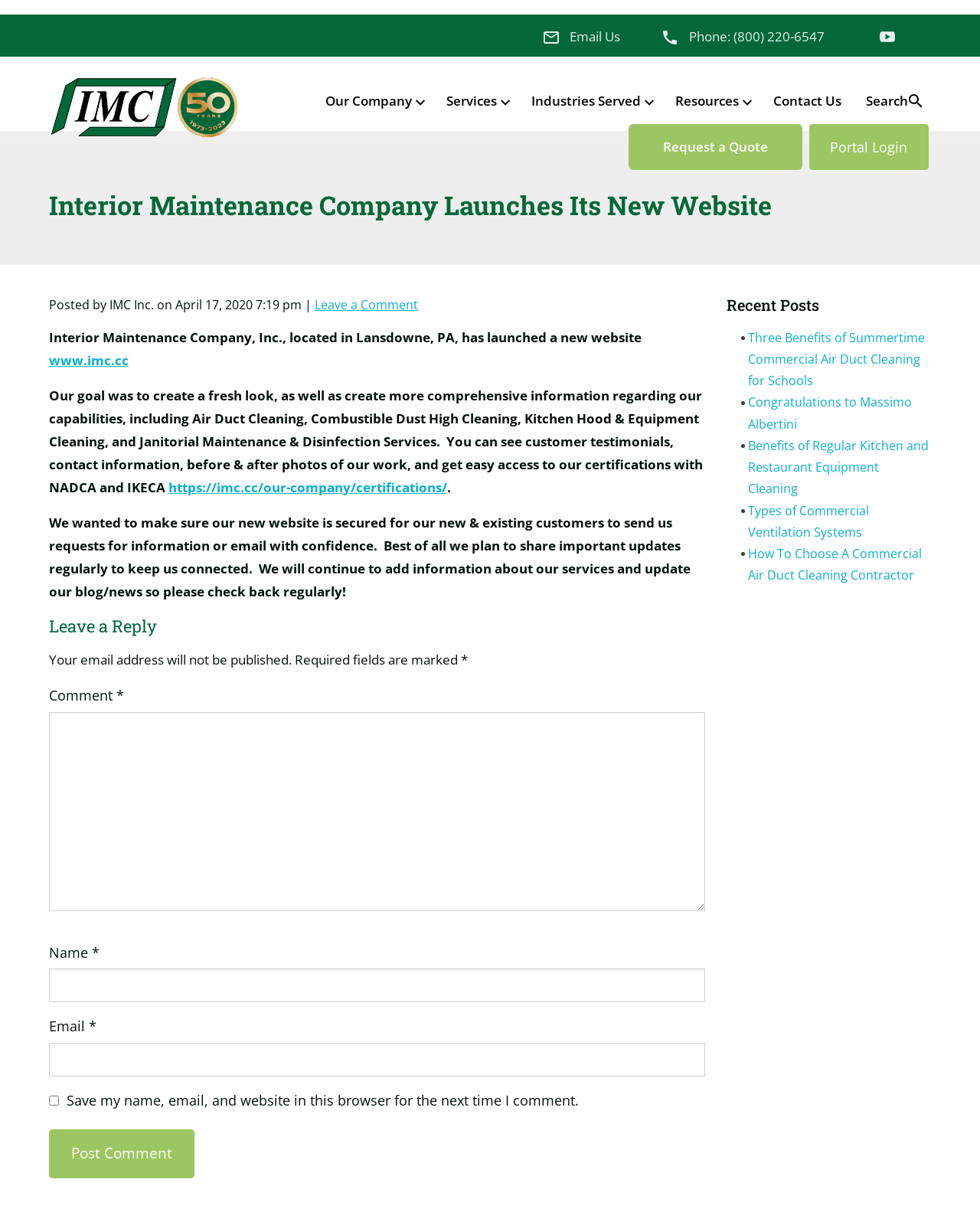What is the company's phone number?
Refer to the screenshot and respond with a concise word or phrase.

(800) 220-6547